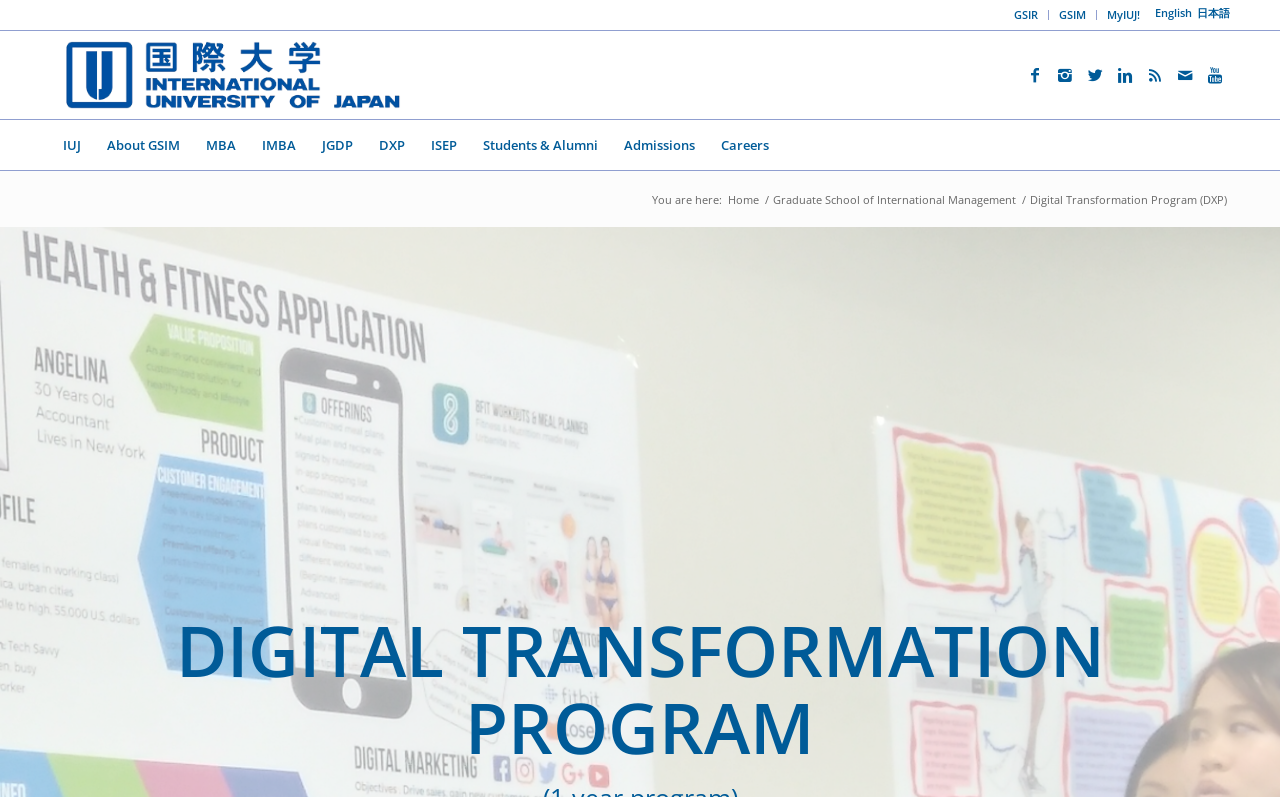Please locate the bounding box coordinates of the element that needs to be clicked to achieve the following instruction: "read Valerie Tran's post". The coordinates should be four float numbers between 0 and 1, i.e., [left, top, right, bottom].

None